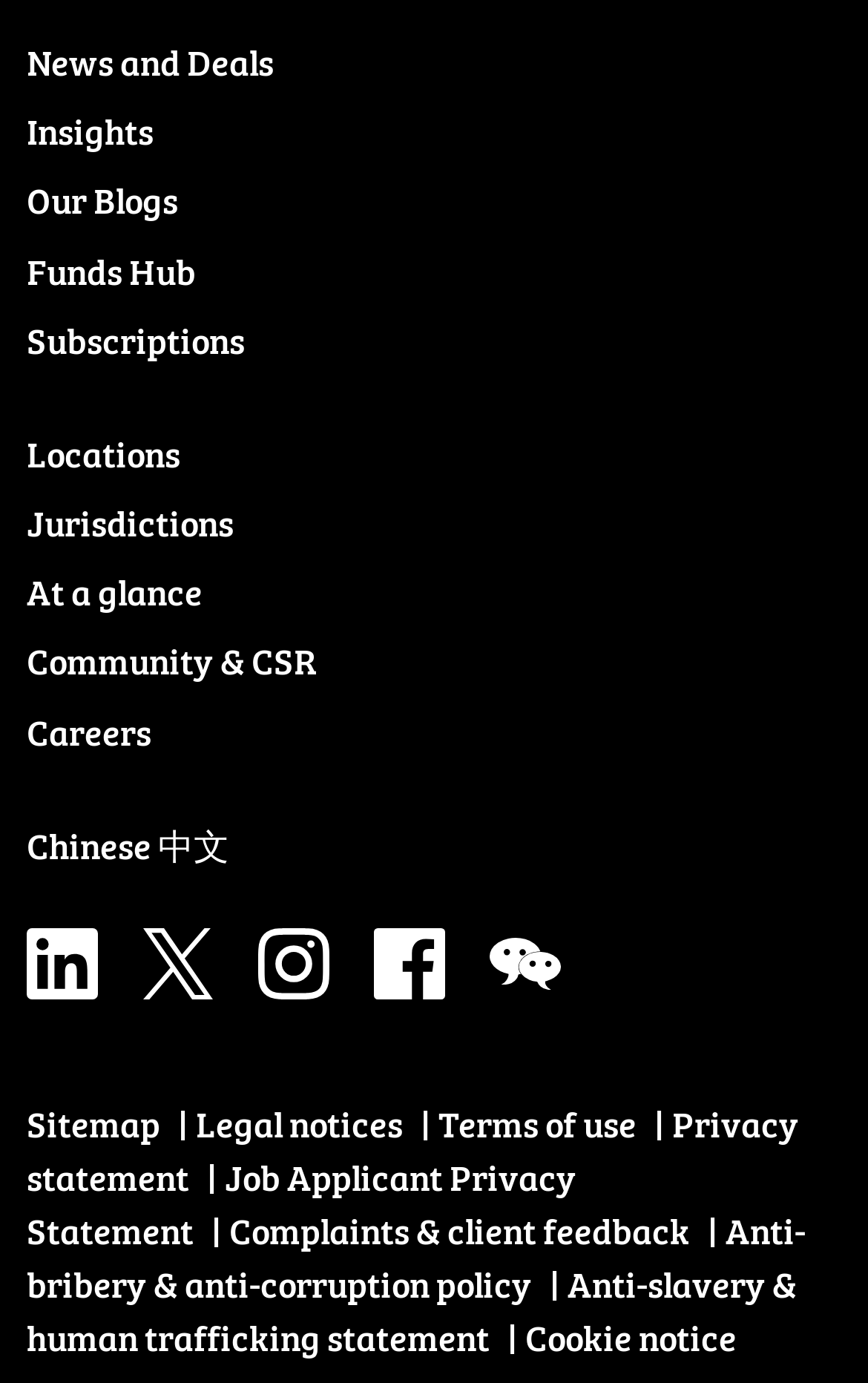How many language options are available? Refer to the image and provide a one-word or short phrase answer.

2